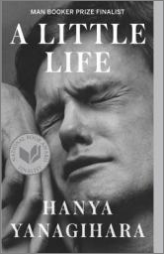Provide a brief response to the question below using a single word or phrase: 
What is the author's name positioned relative to the title?

Below it